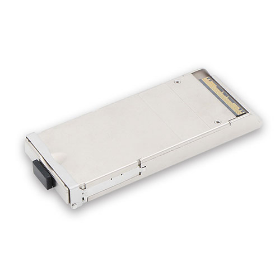Explain all the elements you observe in the image.

The image displays a 100Gb/s CFP2 LR4 transceiver module, a sleek and compact device designed for high-speed optical data transmission. Its metallic casing reflects a durable build, suitable for integration in various networking applications. This transceiver operates over single-mode fiber, supporting data rates from 103.125 Gbps to 111.81 Gbps. It features a hot-pluggable electrical interface, low power consumption, and complies with several industry standards, including IEEE 802.3-2012 and ITU-T G.959.1. This technology is crucial for enhancing bandwidth capacity in modern communication systems, making it an essential component in data centers and telecom networks.